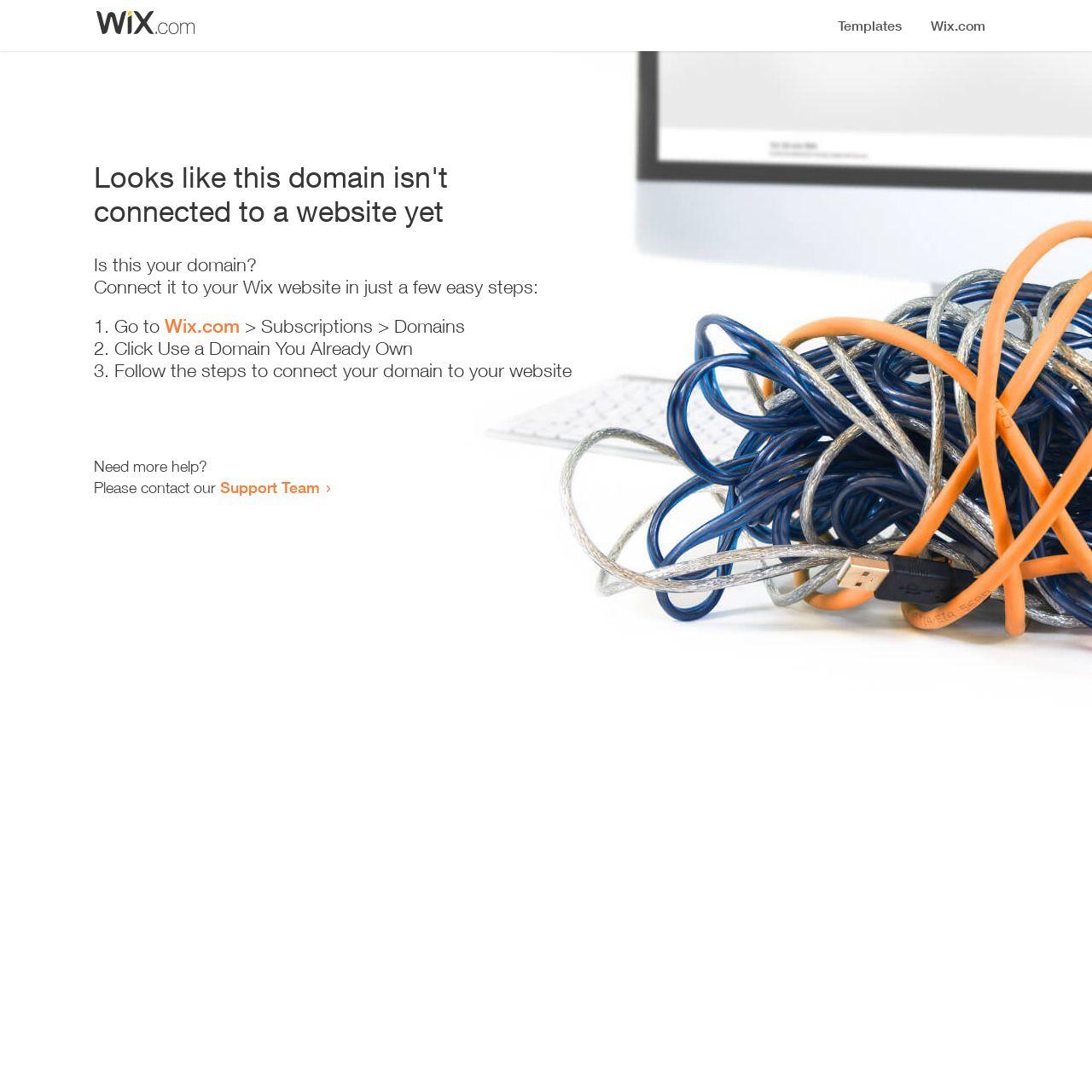Explain the contents of the webpage comprehensively.

The webpage appears to be an error page, indicating that a domain is not connected to a website yet. At the top, there is a small image, followed by a heading that states the error message. Below the heading, there is a series of instructions to connect the domain to a Wix website. The instructions are presented in a step-by-step format, with each step numbered and accompanied by a brief description. The first step involves going to Wix.com and navigating to the Subscriptions and Domains section. The second step is to click on "Use a Domain You Already Own", and the third step is to follow the instructions to connect the domain to the website. 

At the bottom of the page, there is a section that offers additional help, with a link to contact the Support Team. The overall layout is simple and easy to follow, with clear headings and concise text.